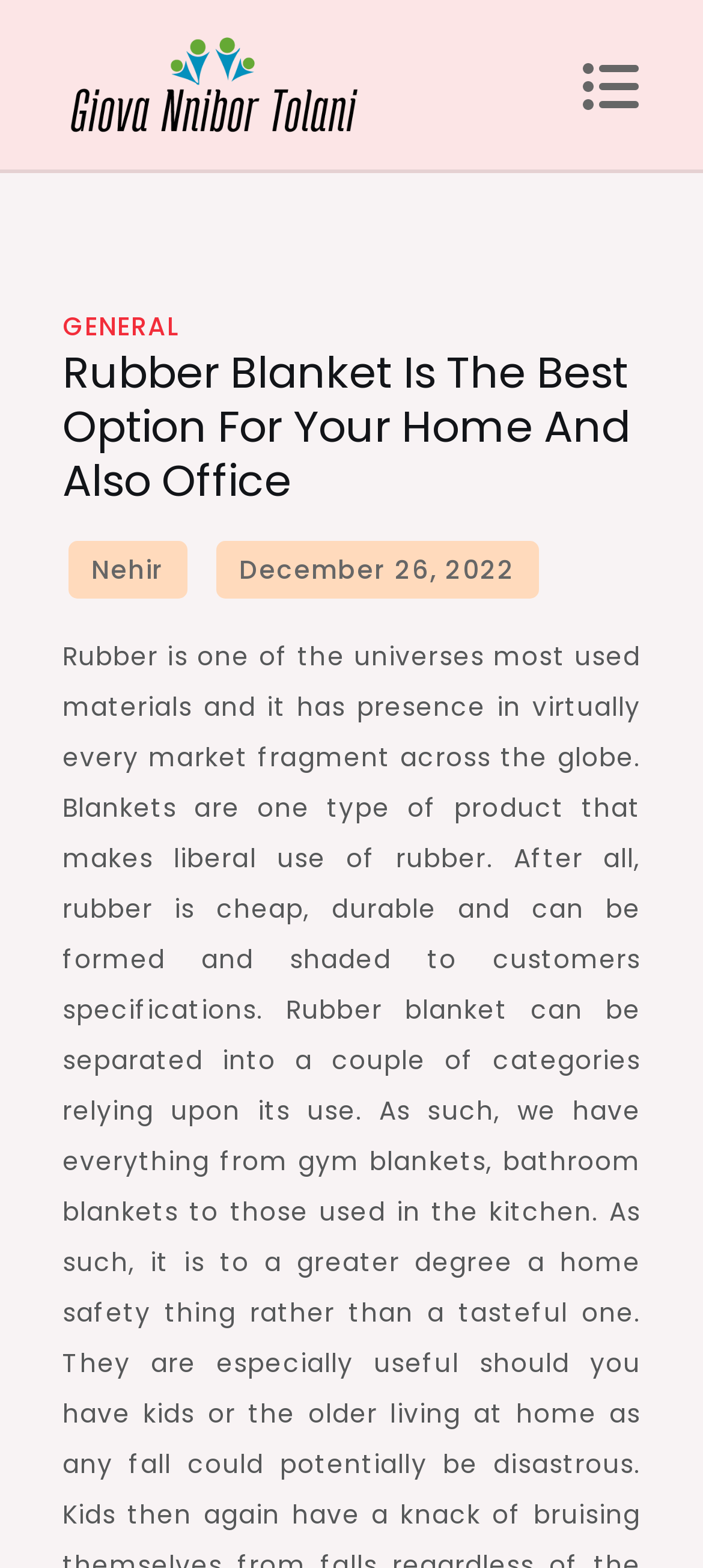Respond to the question with just a single word or phrase: 
How many links are present in the footer section?

1